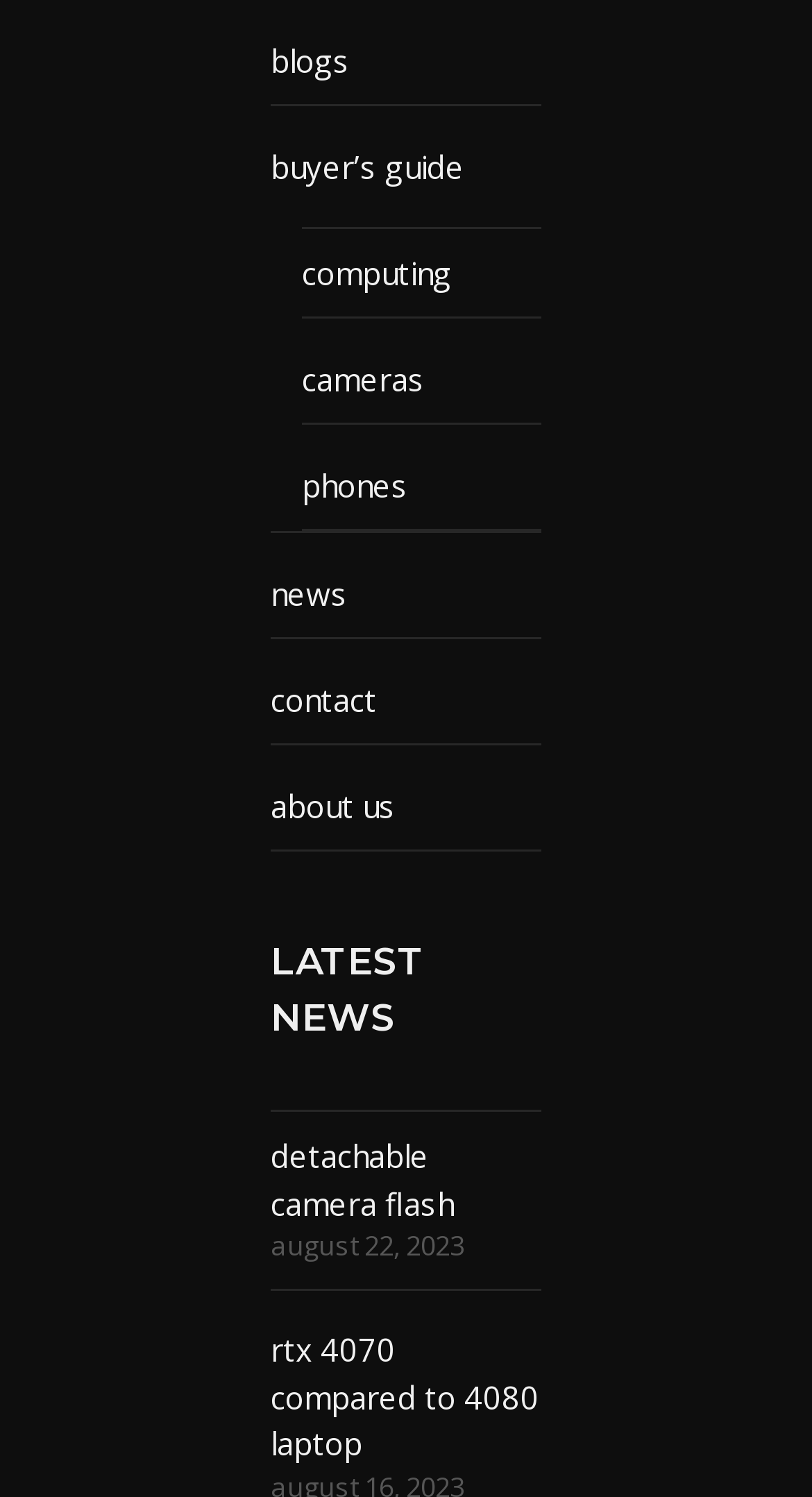What is the category of the 'detachable camera flash' article?
Please give a detailed and elaborate answer to the question.

By analyzing the webpage structure, I found the 'detachable camera flash' link under the 'cameras' category, which is one of the main categories listed at the top of the webpage.